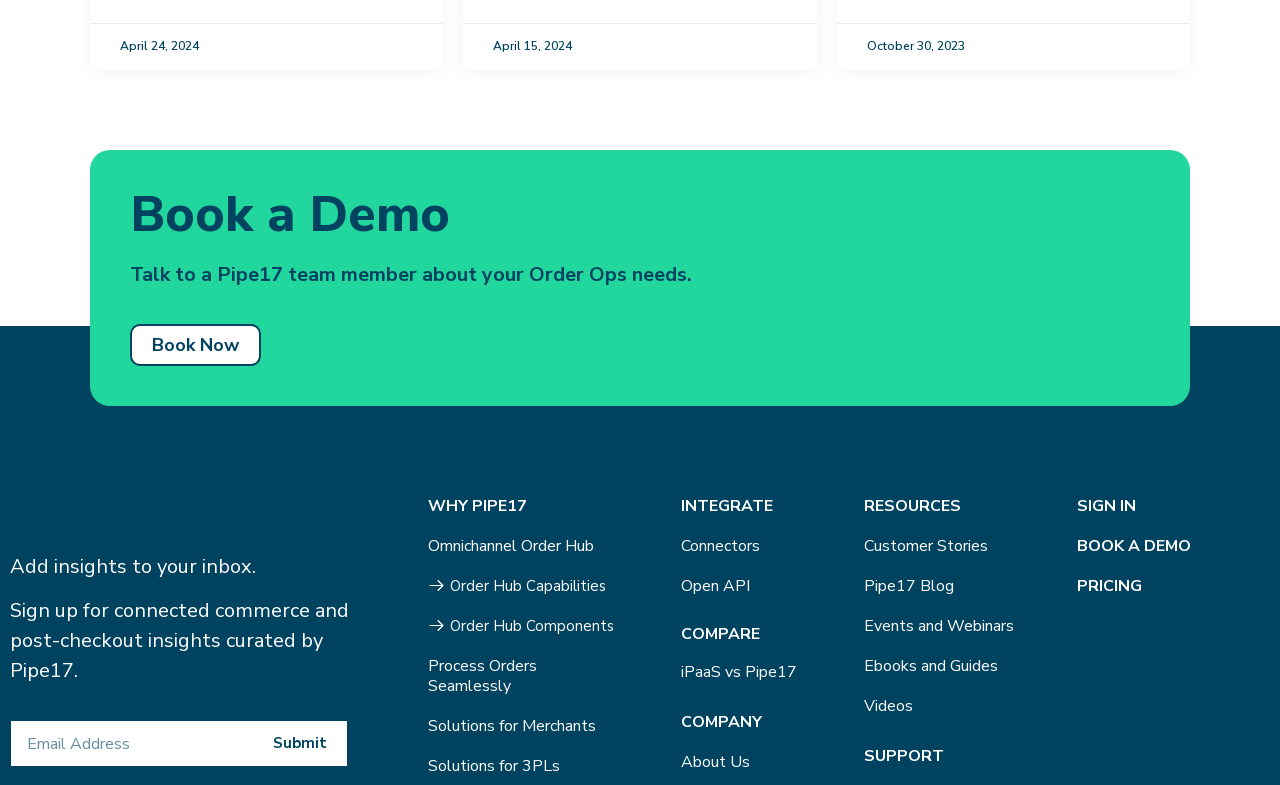Use a single word or phrase to answer the following:
What is the purpose of the 'Book Now' button?

To book a demo